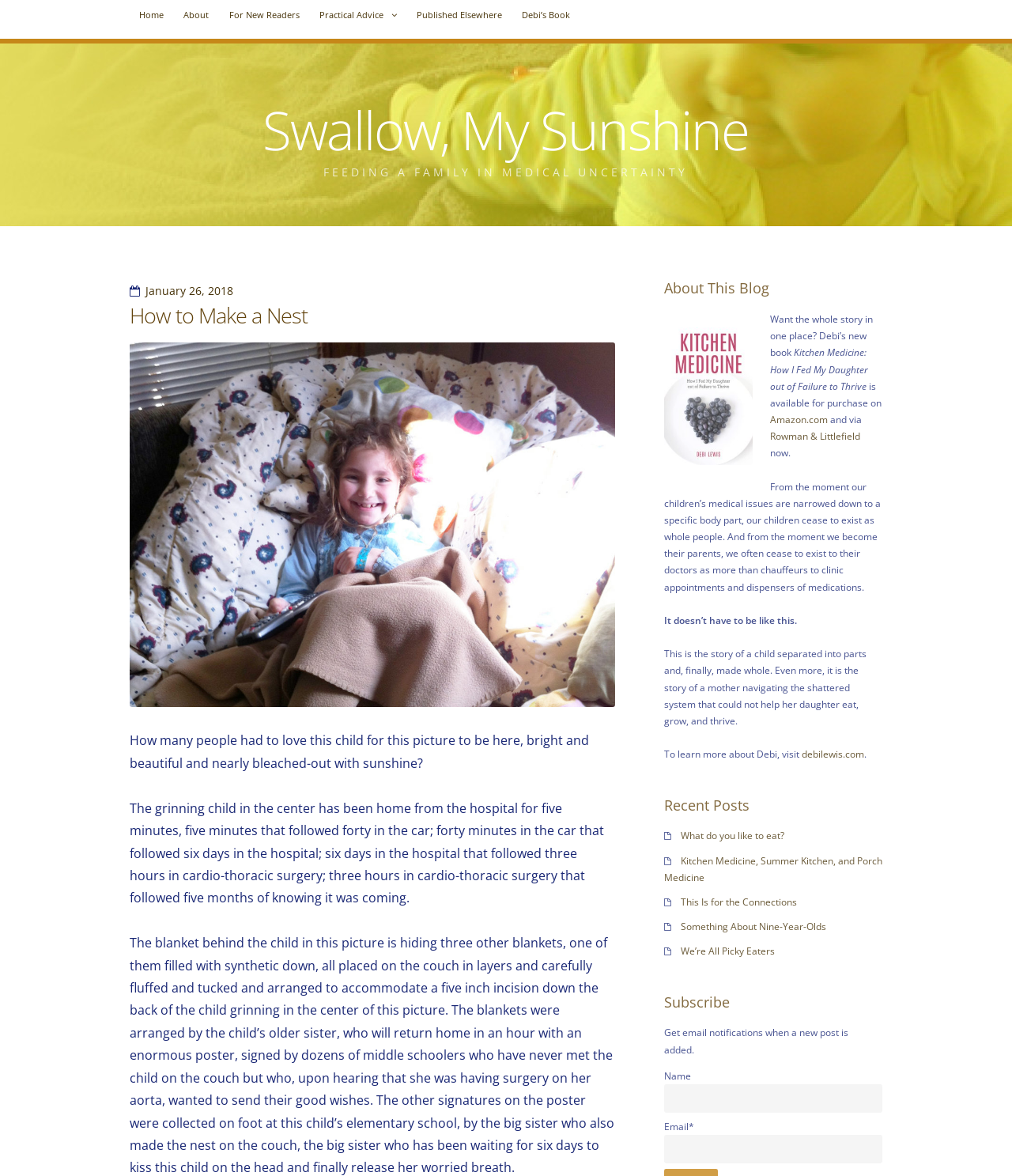Identify and provide the main heading of the webpage.

Swallow, My Sunshine